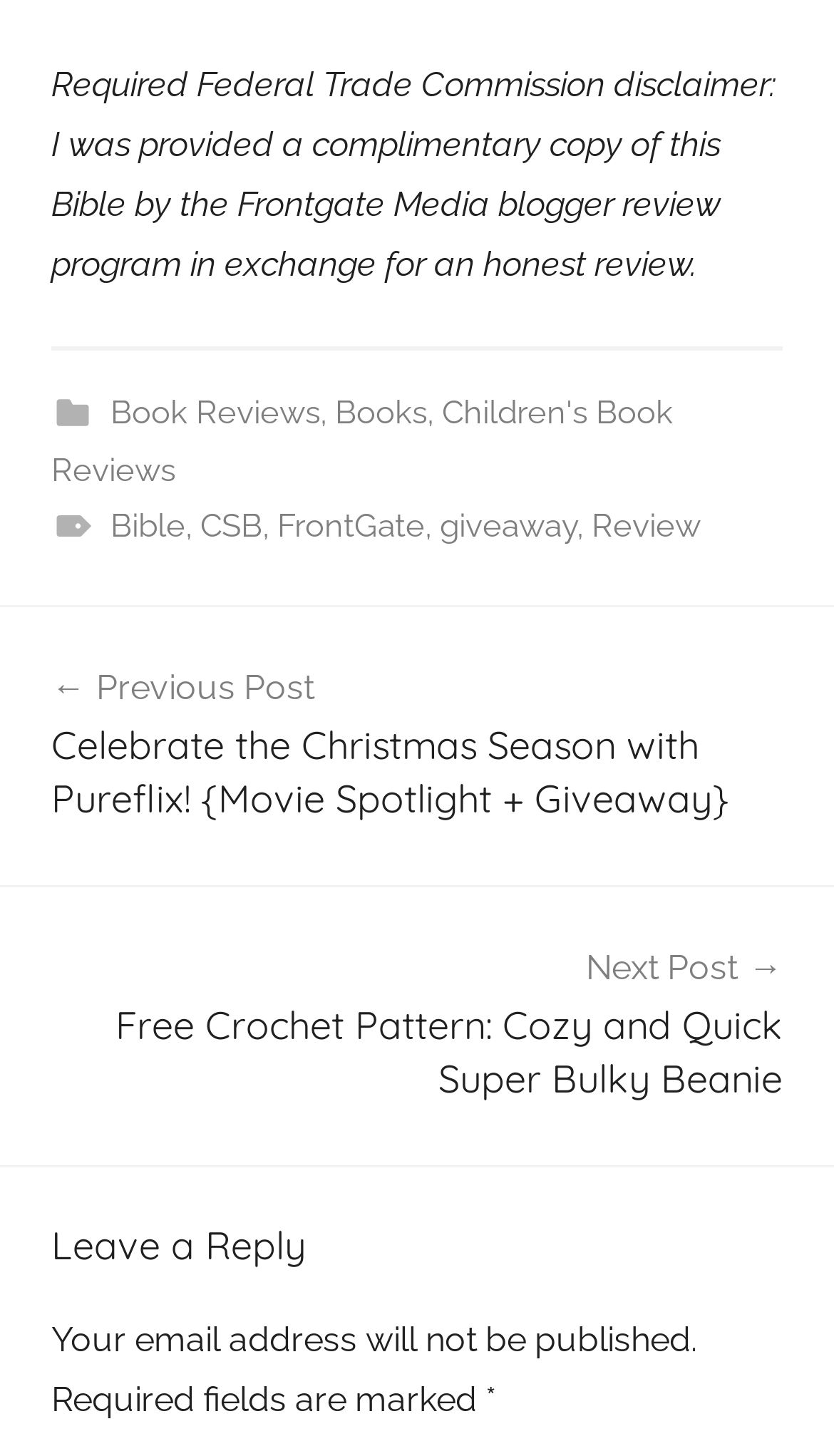Find the bounding box coordinates of the clickable region needed to perform the following instruction: "Click on the 'Book Reviews' link". The coordinates should be provided as four float numbers between 0 and 1, i.e., [left, top, right, bottom].

[0.132, 0.271, 0.383, 0.297]